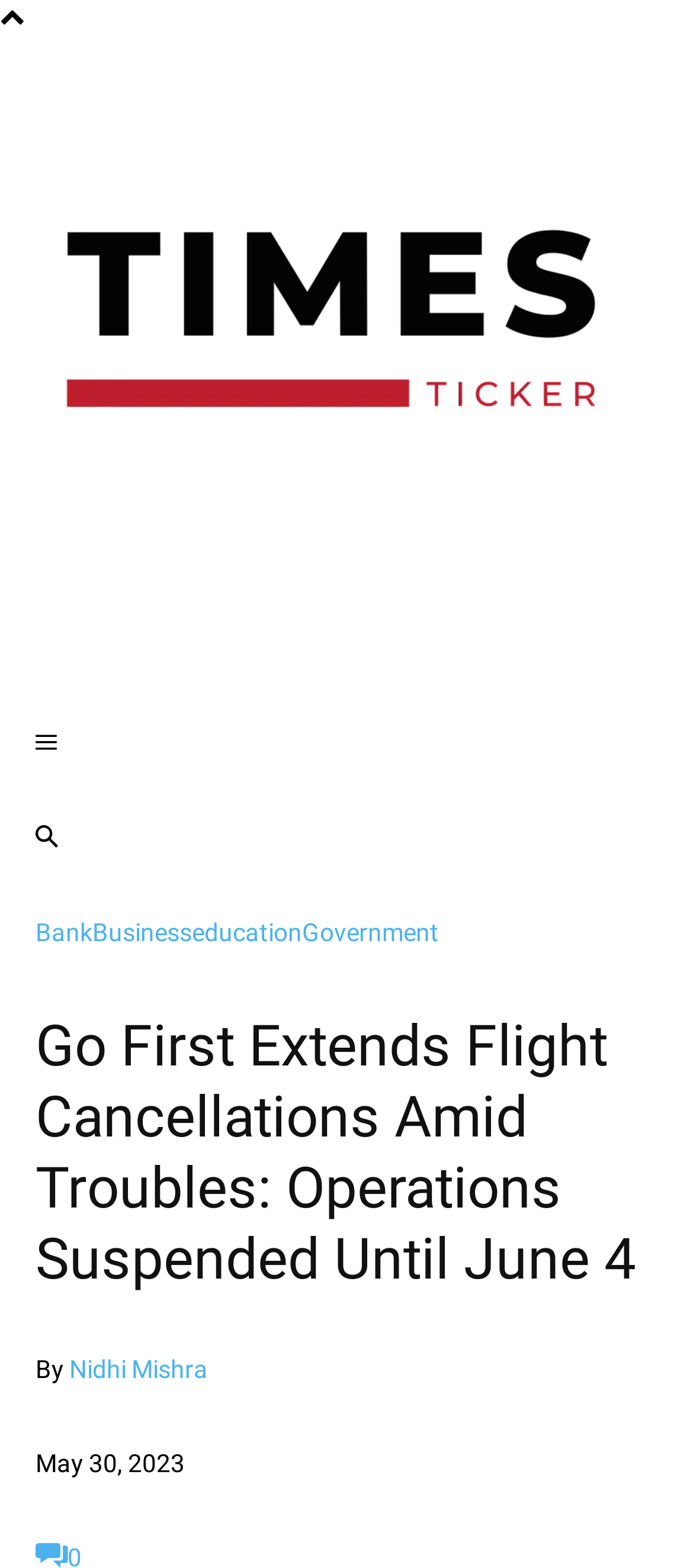Detail the webpage's structure and highlights in your description.

The webpage appears to be a news article about Go First, an airline facing operational challenges. At the top left of the page, there is a logo image with a corresponding link. Below the logo, there are four links arranged horizontally, labeled as "Bank", "Business", "Education", and "Government". 

The main headline, "Go First Extends Flight Cancellations Amid Troubles: Operations Suspended Until June 4", is prominently displayed in the middle of the page. 

Below the headline, there is a byline that reads "By Nidhi Mishra", indicating the author of the article. The date of the article, "May 30, 2023", is displayed next to the byline.